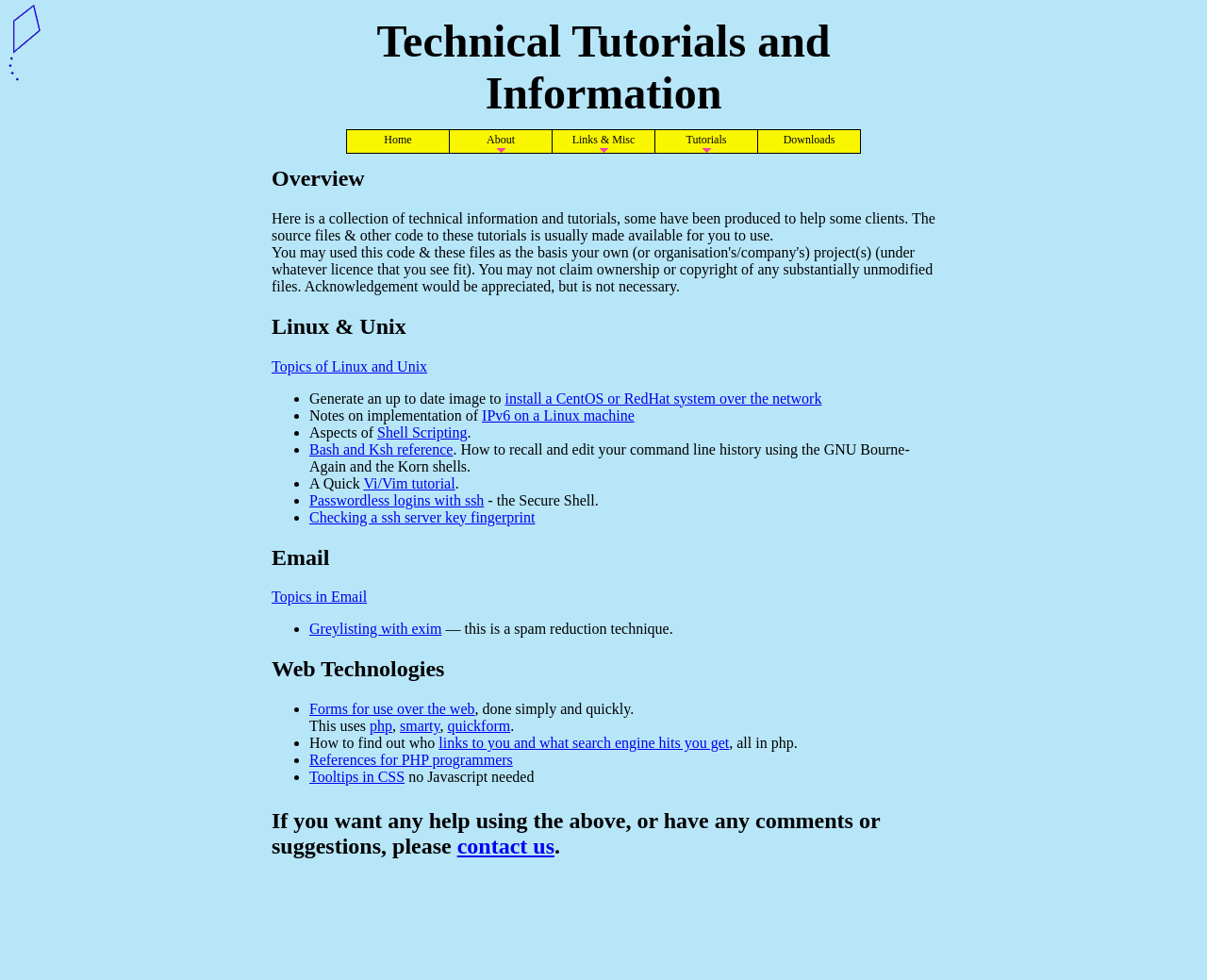What programming language is used in the 'Forms for use over the web' tutorial?
Based on the image, give a concise answer in the form of a single word or short phrase.

php